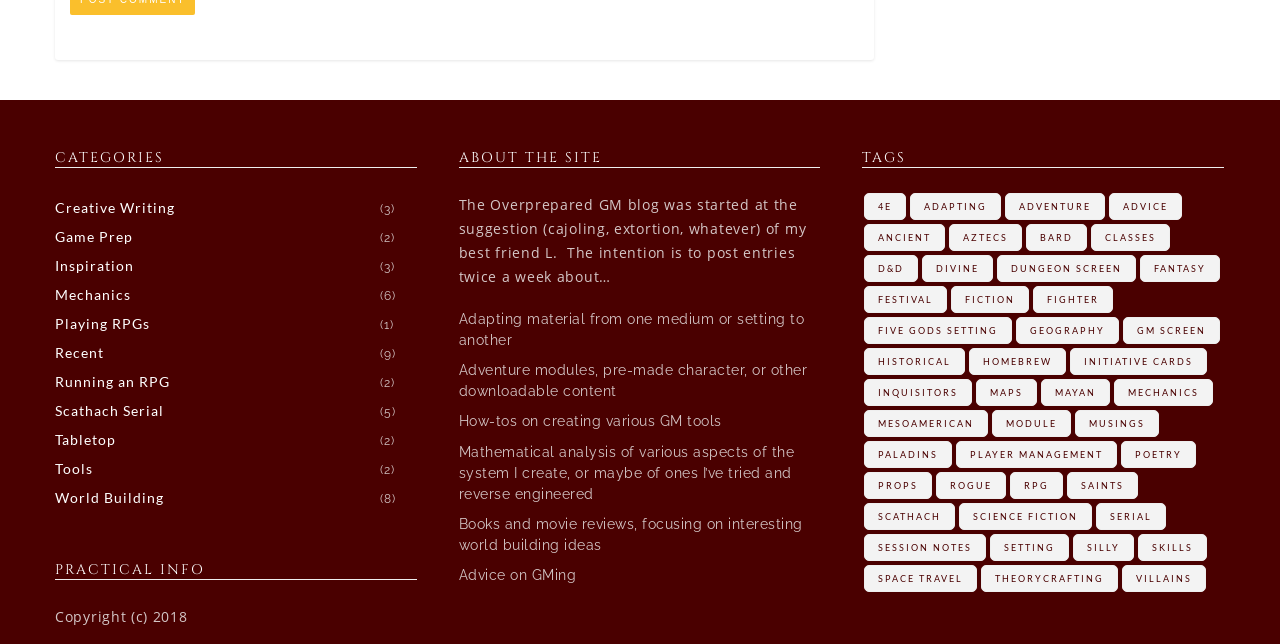Find the bounding box coordinates for the area that should be clicked to accomplish the instruction: "Click on the 'Creative Writing' link".

[0.043, 0.306, 0.294, 0.338]